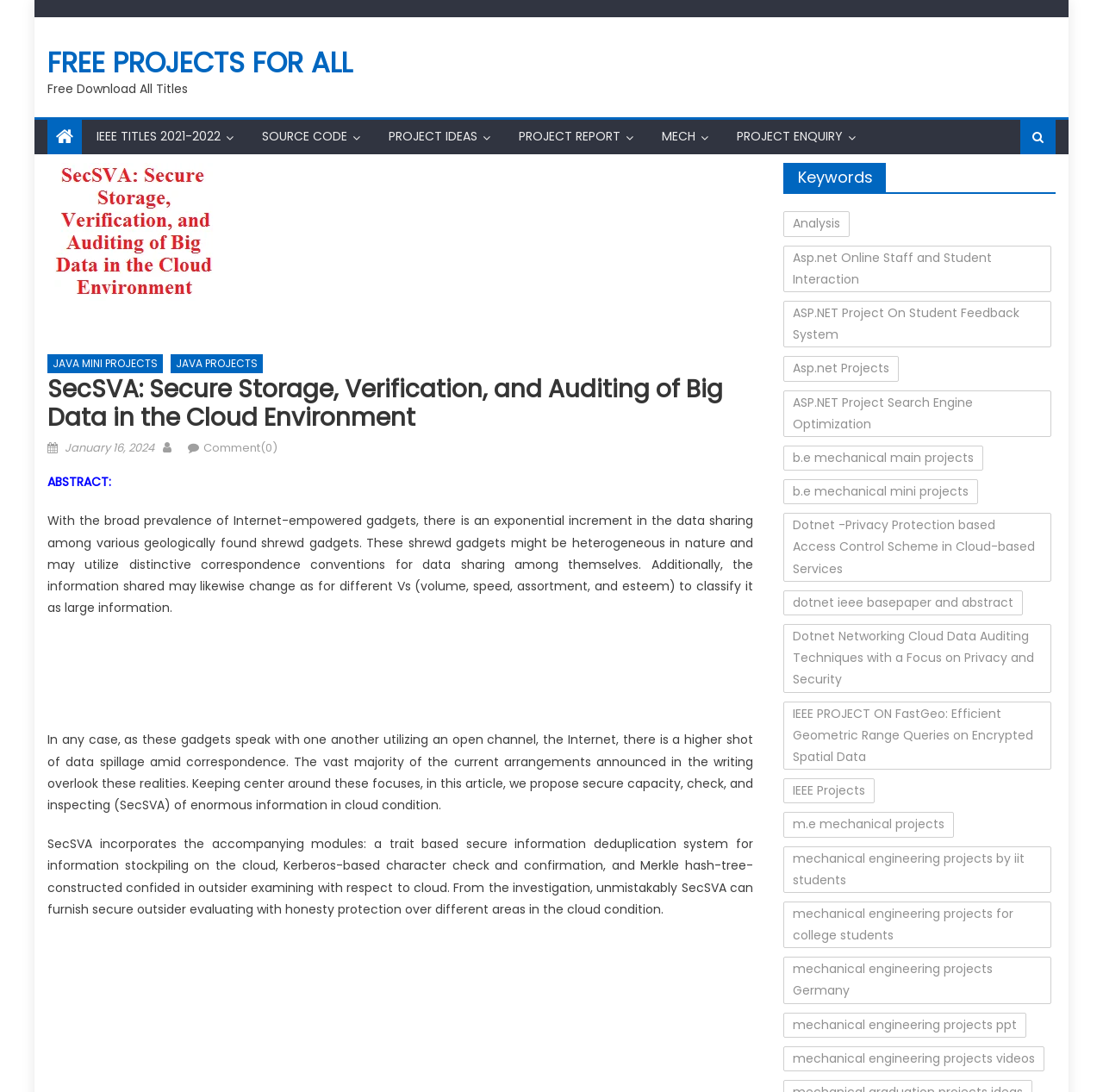Locate the bounding box coordinates of the clickable region to complete the following instruction: "Click on FREE PROJECTS FOR ALL."

[0.043, 0.039, 0.32, 0.075]